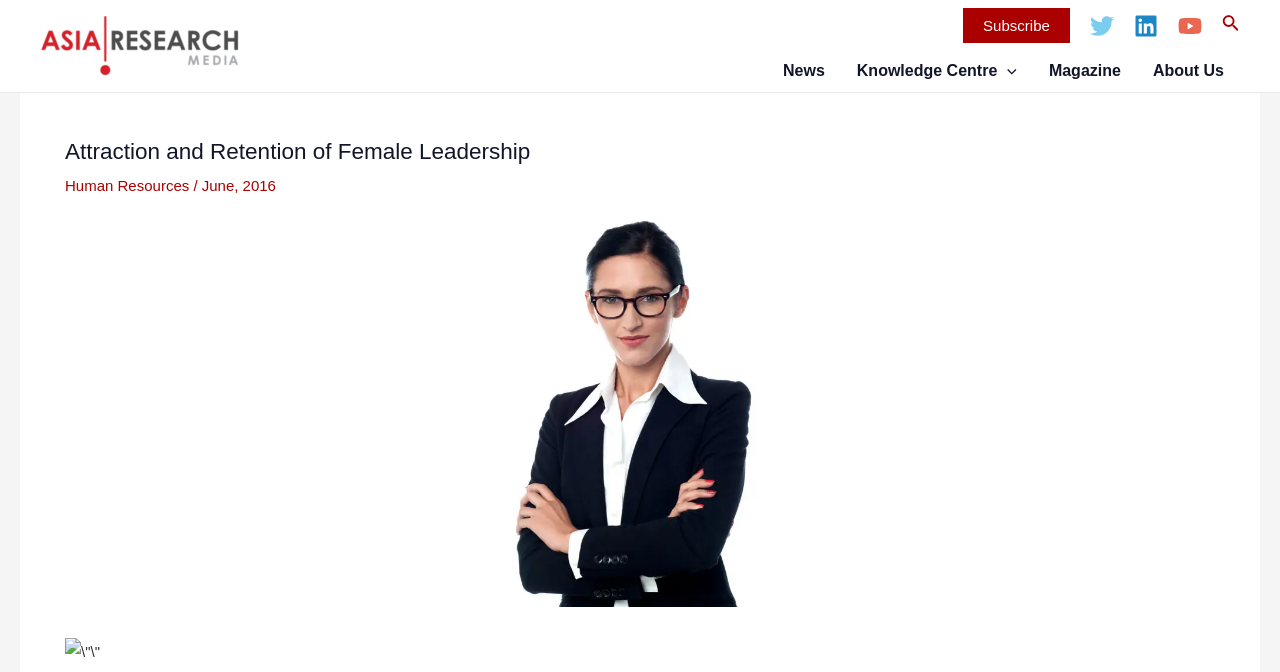Please determine the bounding box coordinates of the area that needs to be clicked to complete this task: 'Subscribe to the newsletter'. The coordinates must be four float numbers between 0 and 1, formatted as [left, top, right, bottom].

[0.752, 0.011, 0.836, 0.063]